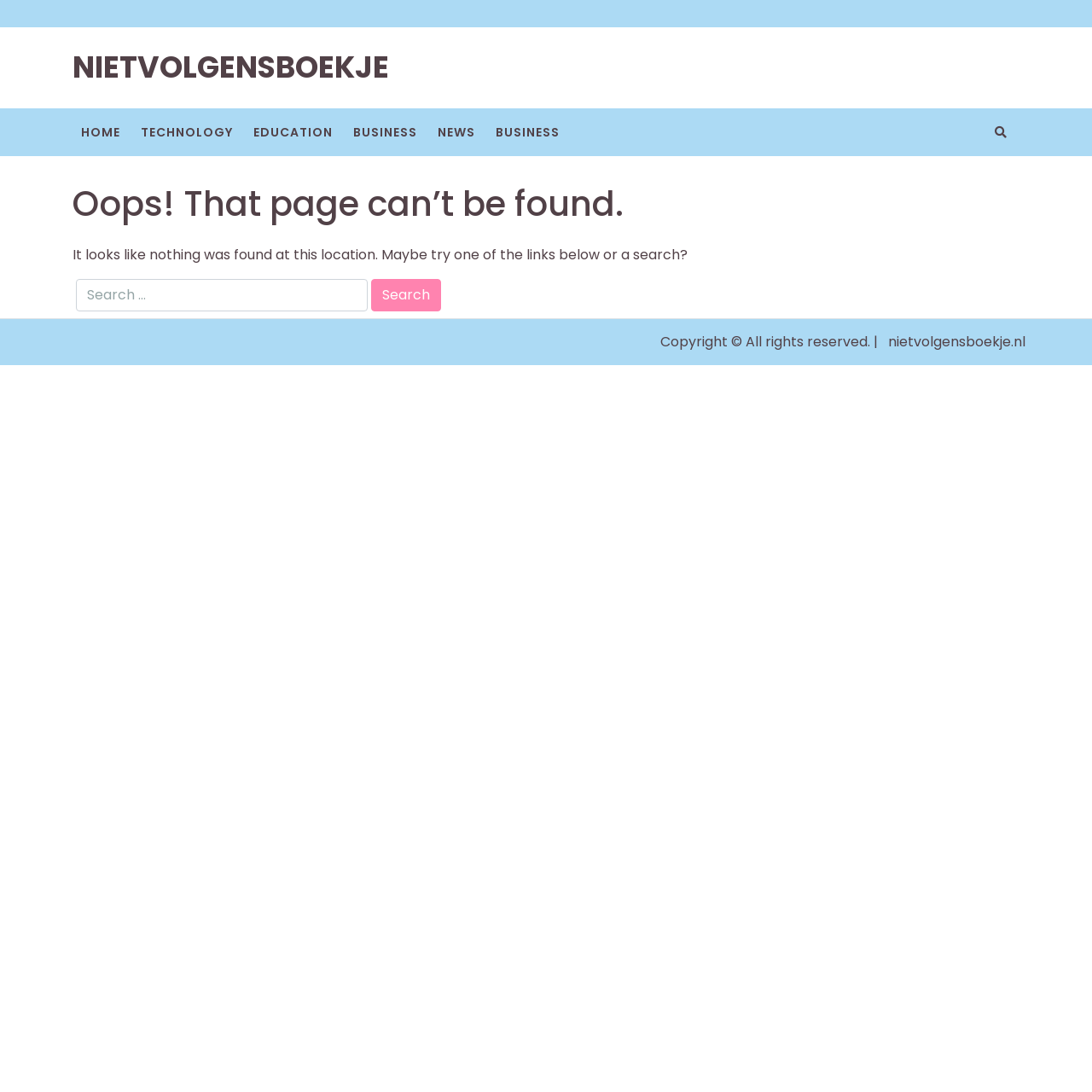Predict the bounding box coordinates of the area that should be clicked to accomplish the following instruction: "check copyright information". The bounding box coordinates should consist of four float numbers between 0 and 1, i.e., [left, top, right, bottom].

[0.605, 0.304, 0.807, 0.321]